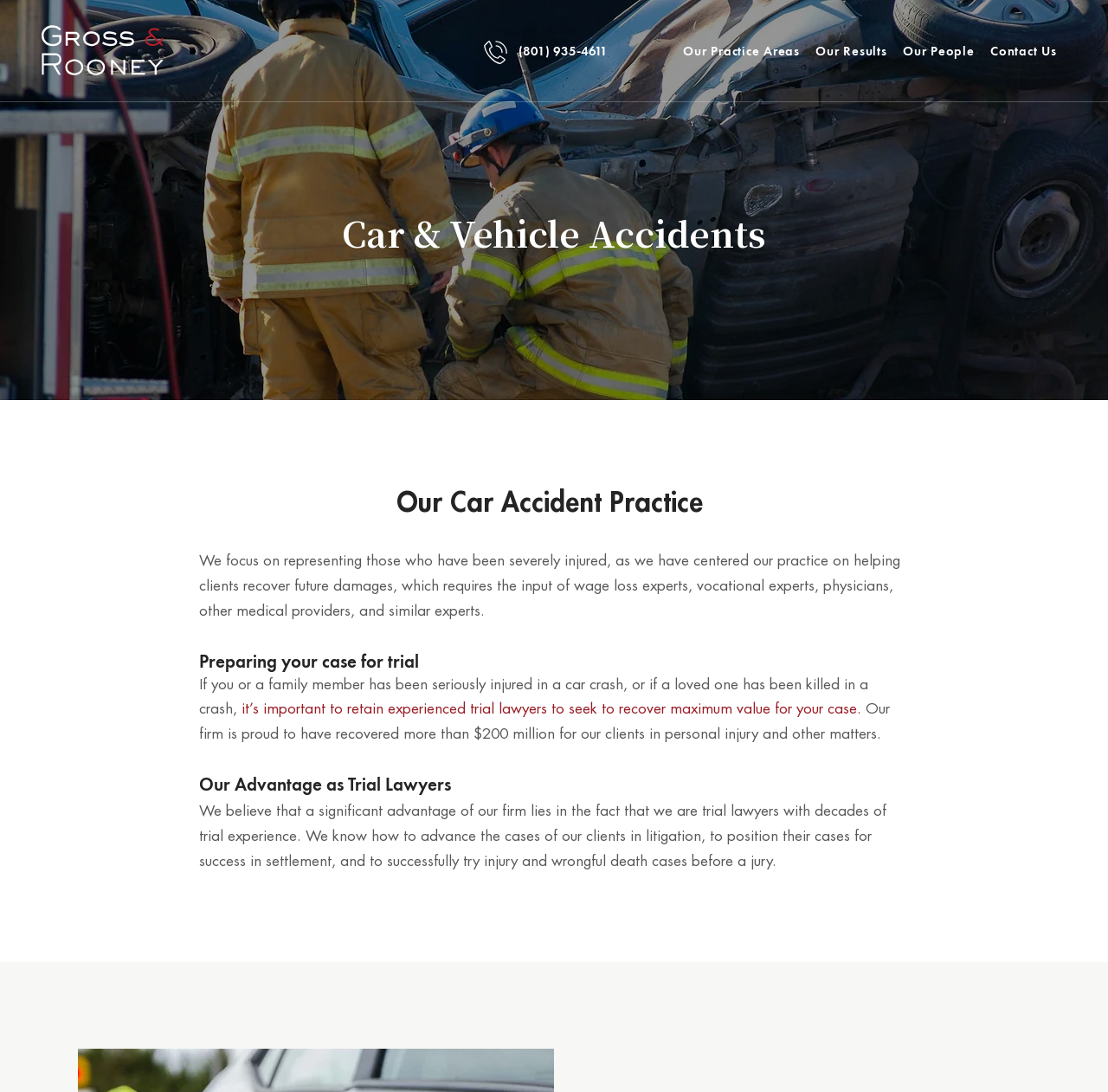What type of accidents does the law firm specialize in?
From the details in the image, answer the question comprehensively.

Based on the webpage, the law firm Gross & Rooney specializes in car and vehicle accidents, as indicated by the heading 'Car & Vehicle Accidents' and the description of their practice area.